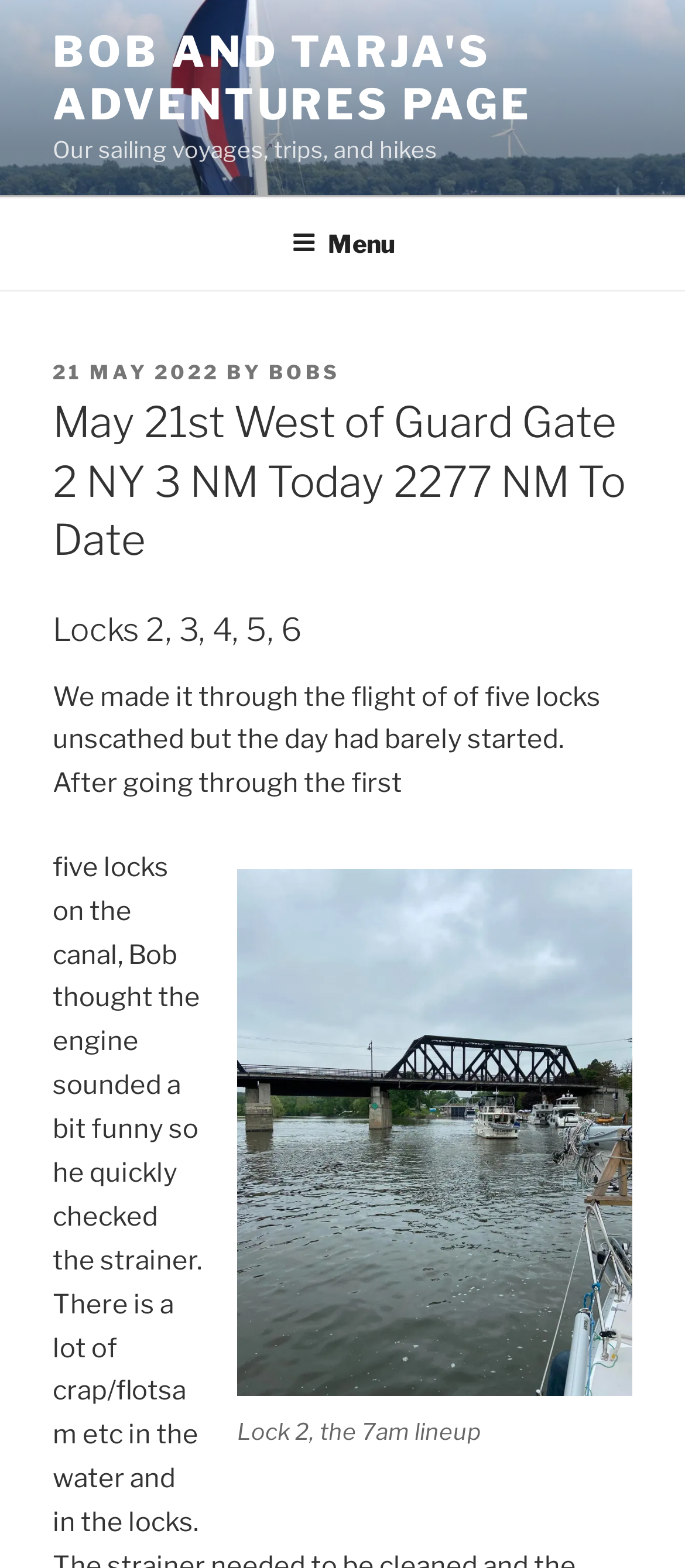What is shown in the figure?
Refer to the image and provide a thorough answer to the question.

I found the answer by looking at the figure description, which is specified as 'Lock 2, the 7am lineup'.